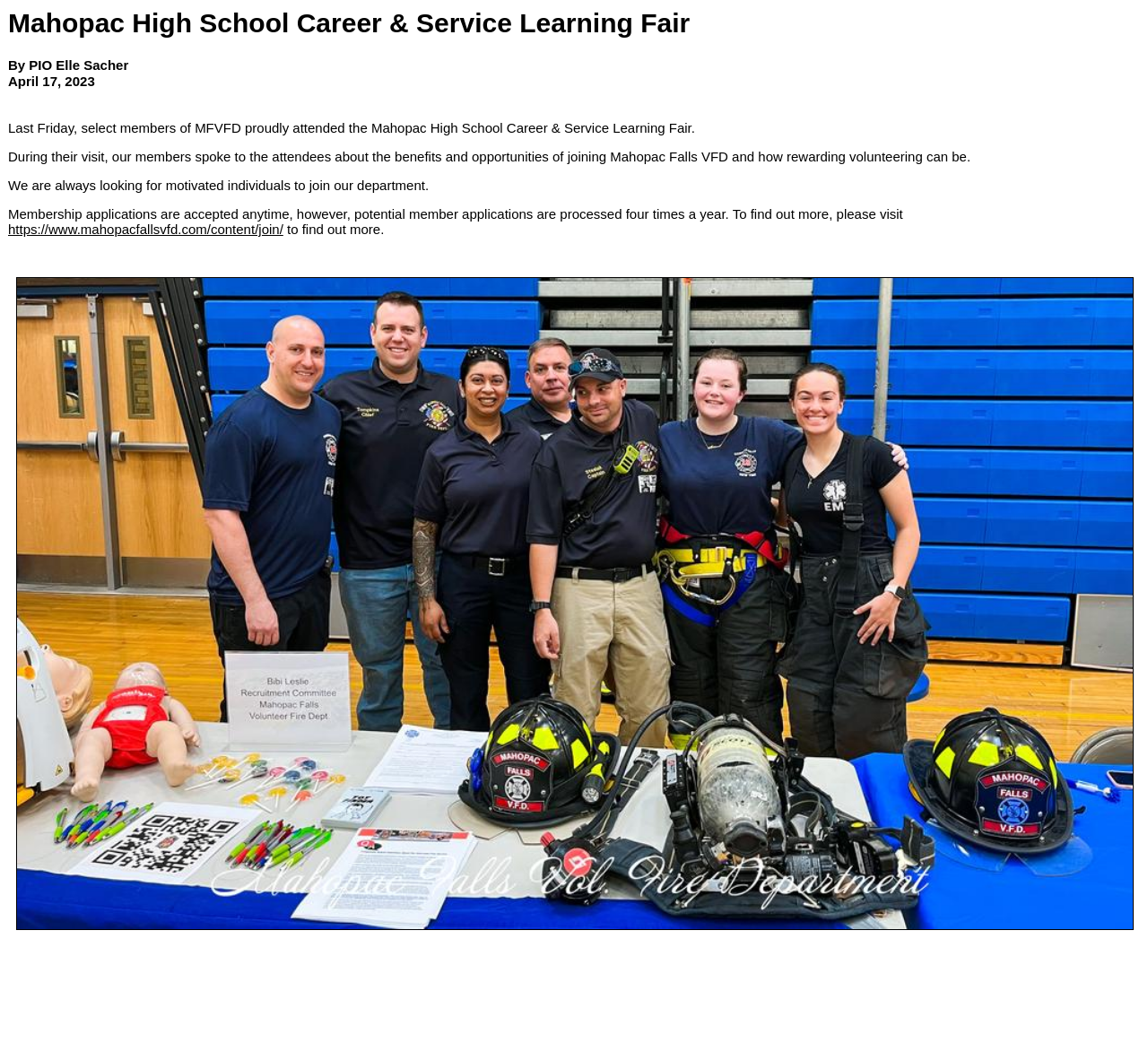What is the name of the event attended by MFVFD members?
Give a one-word or short phrase answer based on the image.

Mahopac High School Career & Service Learning Fair